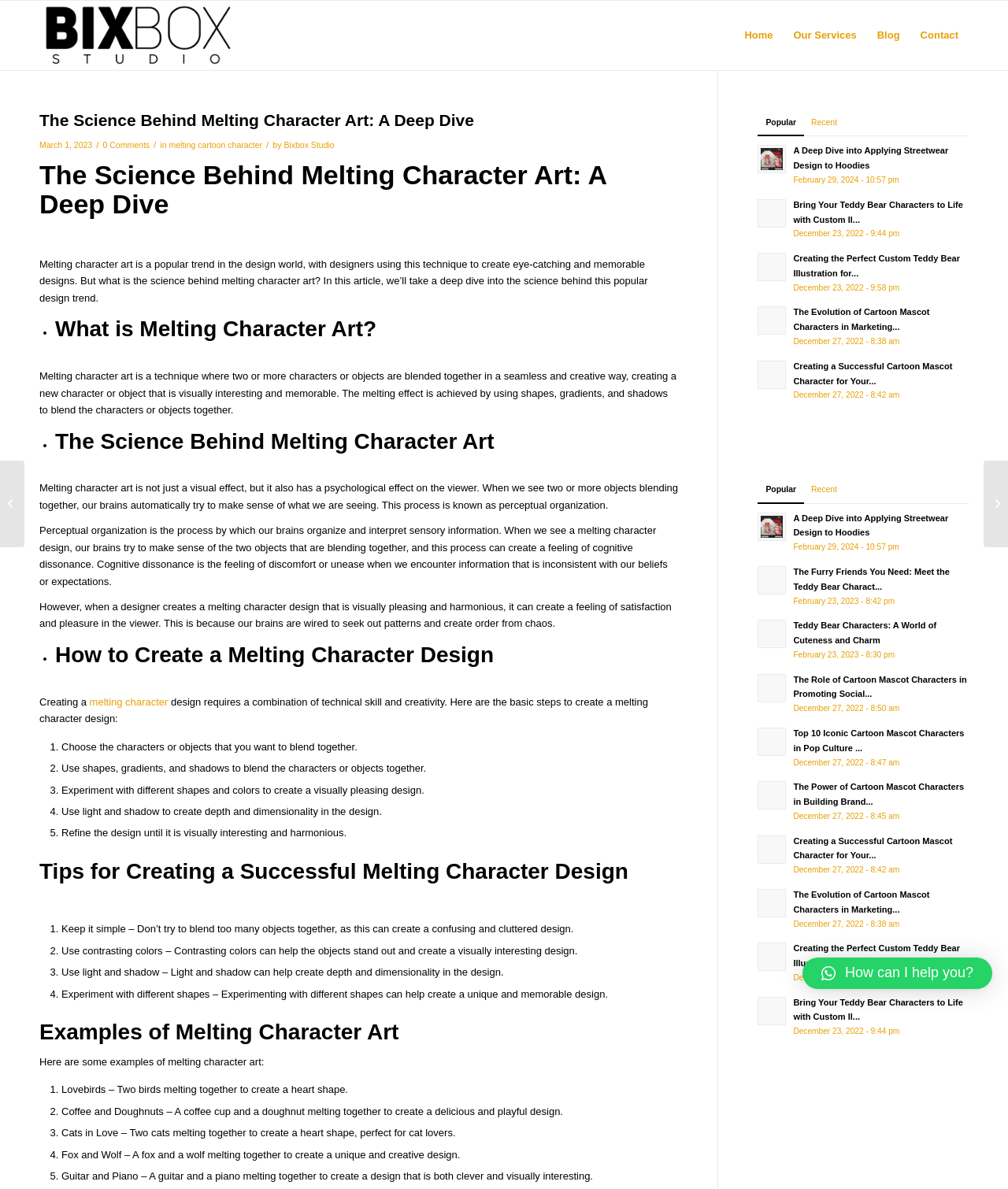Determine the bounding box coordinates for the clickable element to execute this instruction: "Read the blog post 'A Deep Dive into Applying Streetwear Design to Hoodies'". Provide the coordinates as four float numbers between 0 and 1, i.e., [left, top, right, bottom].

[0.752, 0.119, 0.961, 0.158]